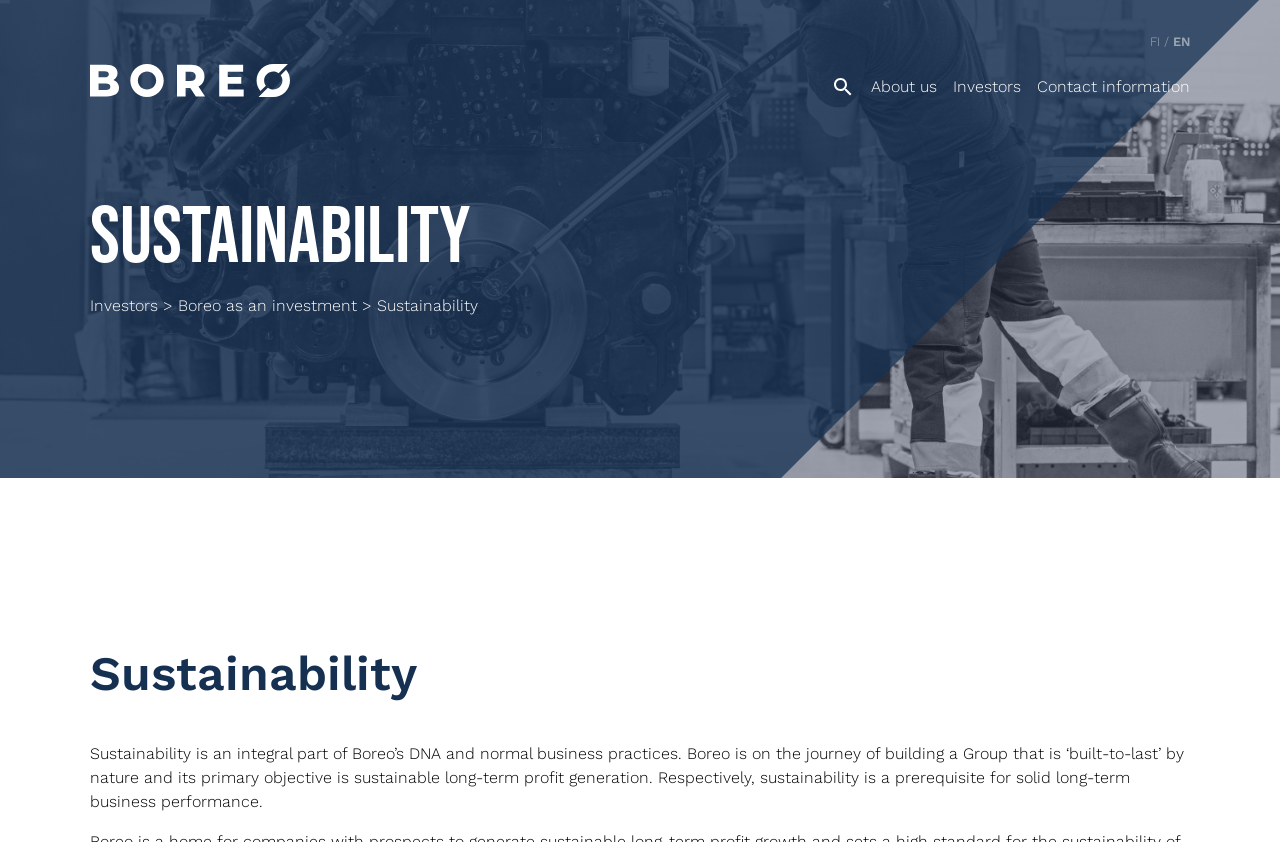Please reply with a single word or brief phrase to the question: 
What is the company's goal?

Sustainable long-term profit generation